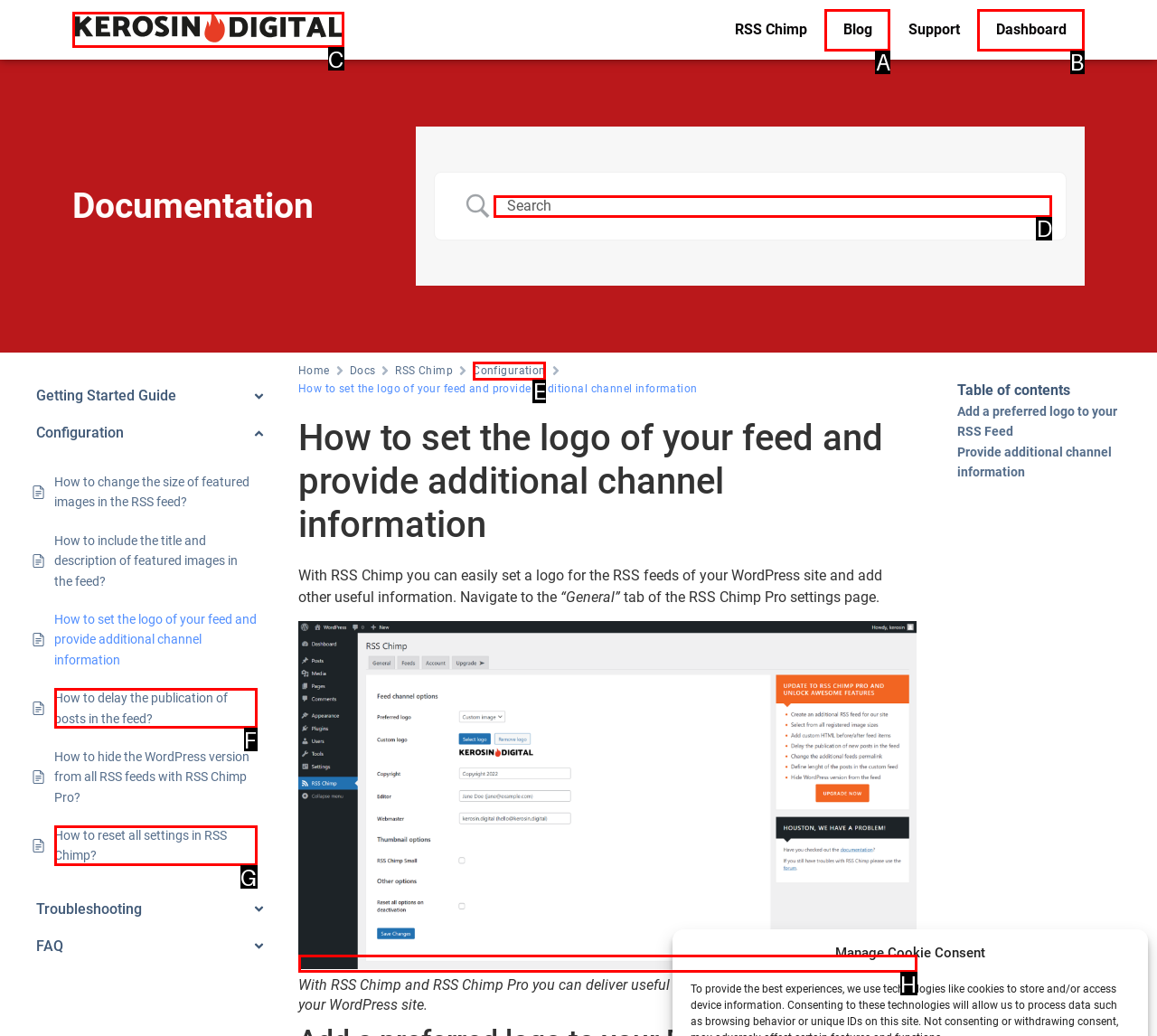To achieve the task: Search for something, indicate the letter of the correct choice from the provided options.

None